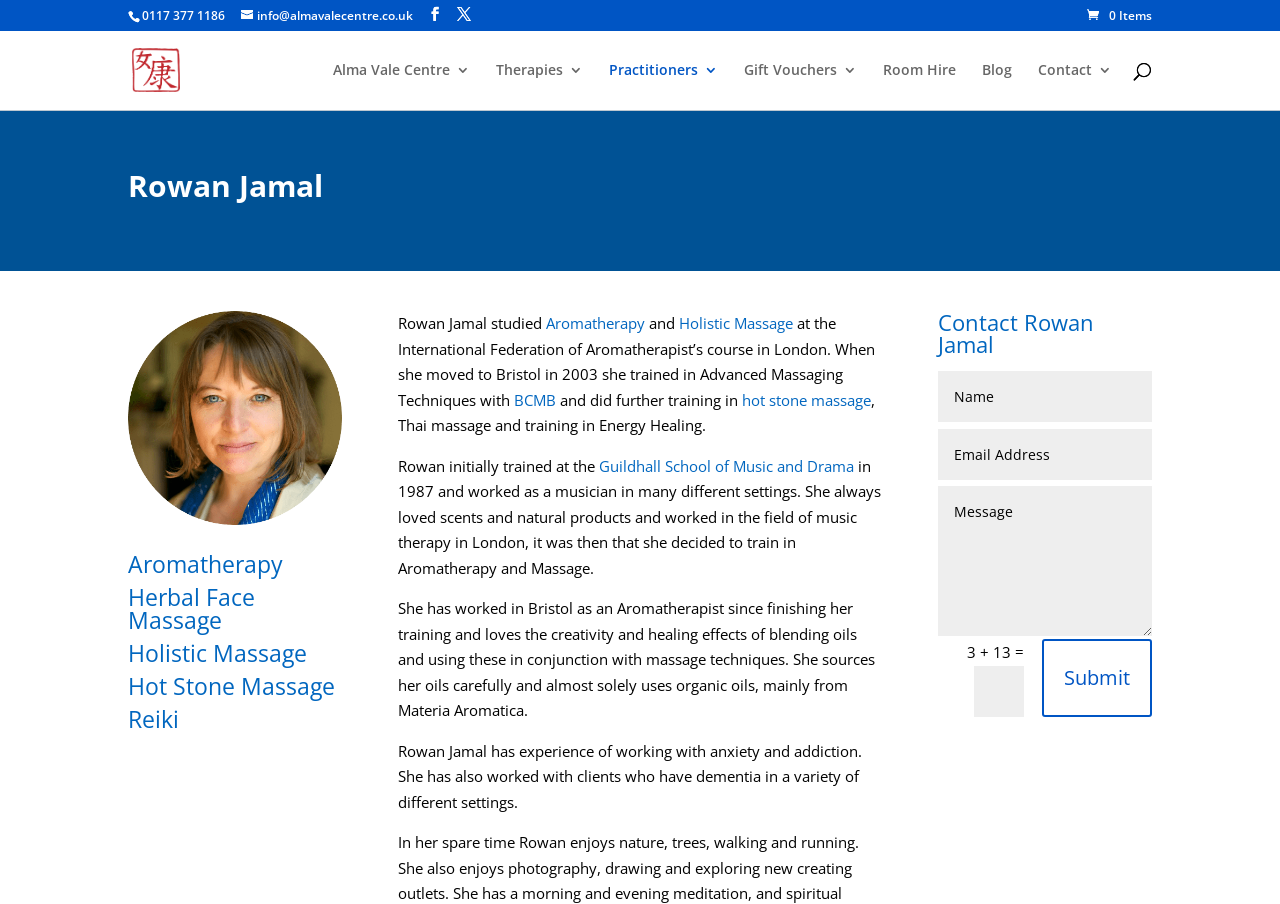Please determine the bounding box coordinates, formatted as (top-left x, top-left y, bottom-right x, bottom-right y), with all values as floating point numbers between 0 and 1. Identify the bounding box of the region described as: name="s" placeholder="Search …" title="Search for:"

[0.157, 0.033, 0.877, 0.035]